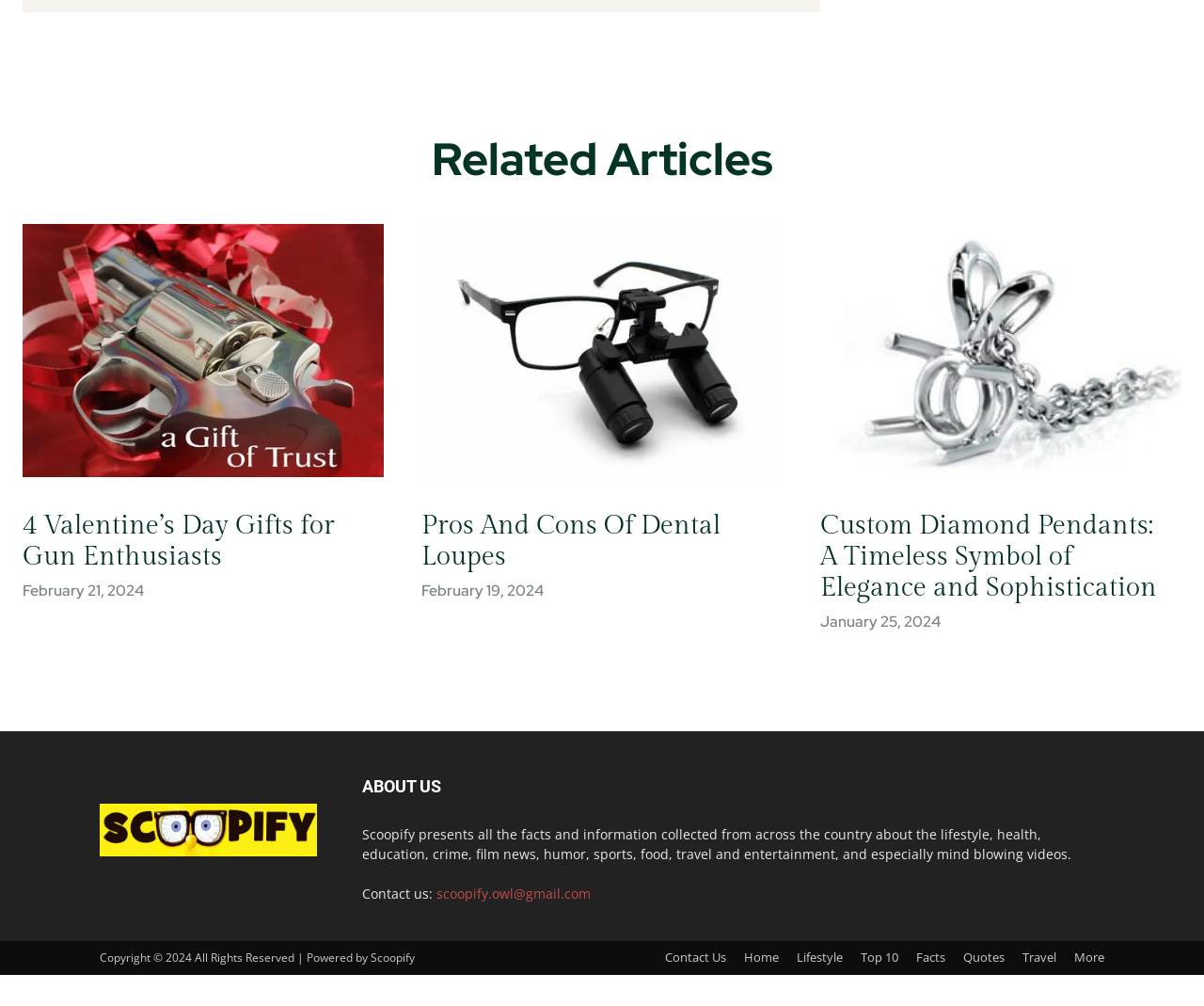Locate the bounding box coordinates of the element that needs to be clicked to carry out the instruction: "Click on '4 Valentine’s Day Gifts for Gun Enthusiasts'". The coordinates should be given as four float numbers ranging from 0 to 1, i.e., [left, top, right, bottom].

[0.019, 0.223, 0.319, 0.474]